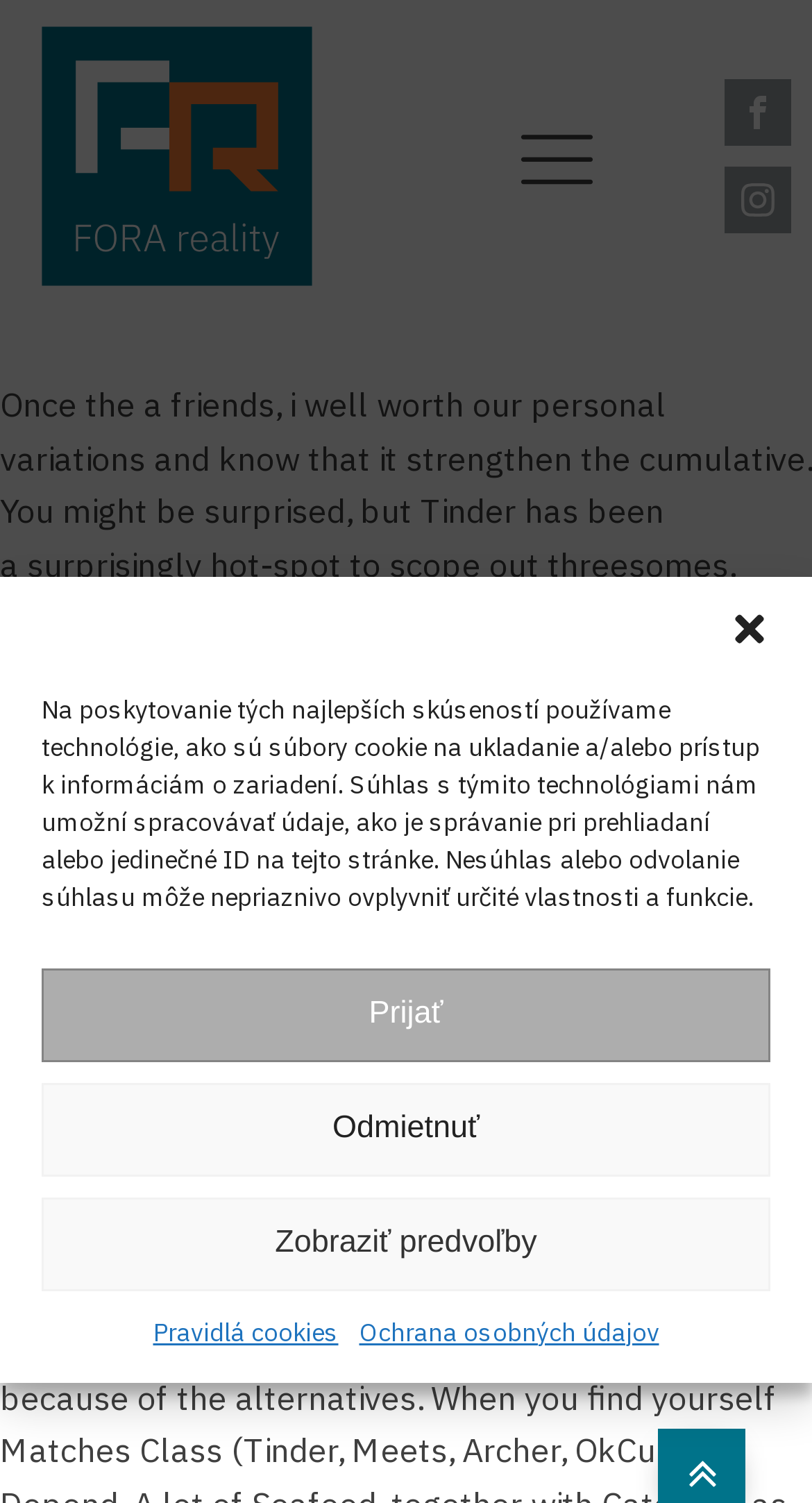Please provide a detailed answer to the question below by examining the image:
What is the purpose of the dialog box?

The dialog box is used to obtain the user's consent for the use of cookies and other technologies to store and access device information. This is evident from the text within the dialog box, which explains the purpose of these technologies and the consequences of not consenting.